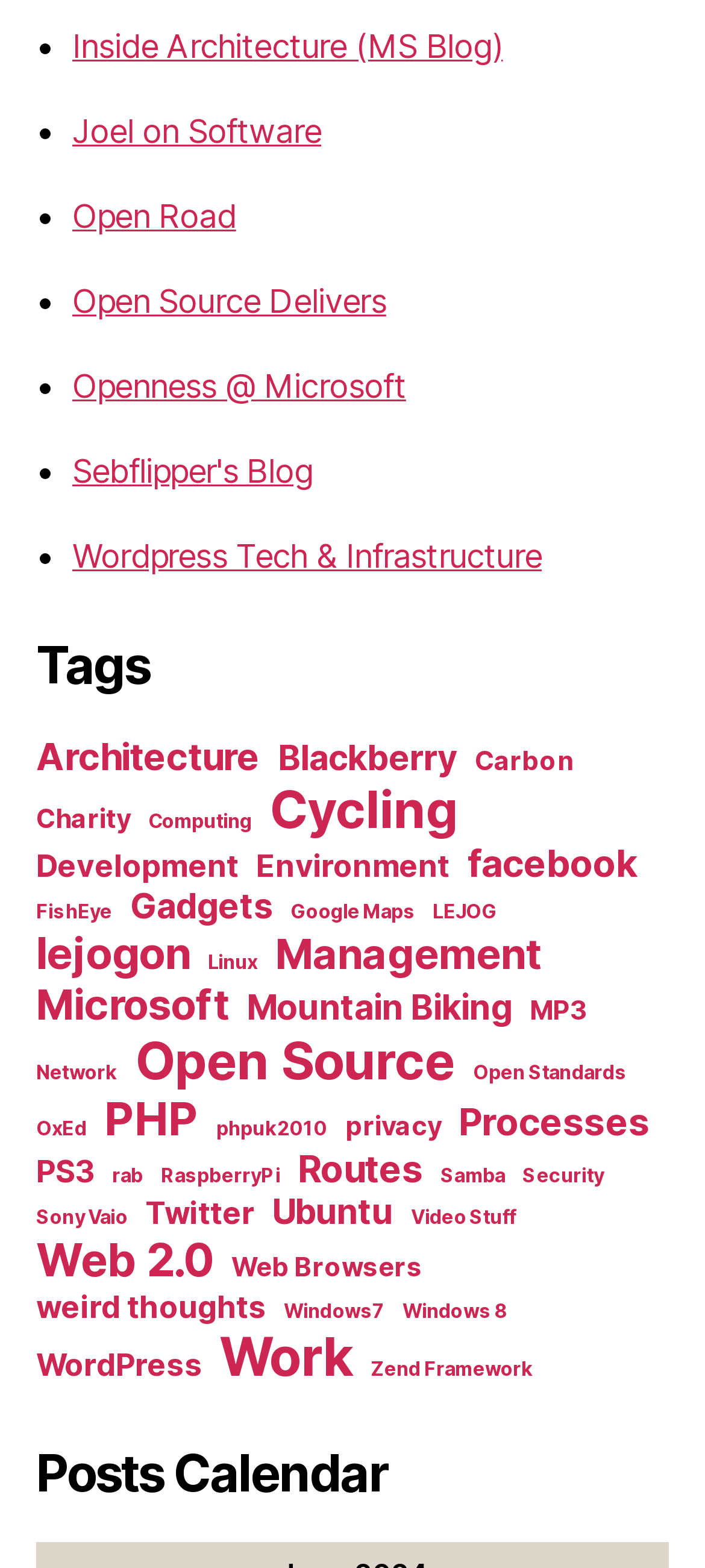What is the title of the second section?
Refer to the image and provide a one-word or short phrase answer.

Tags